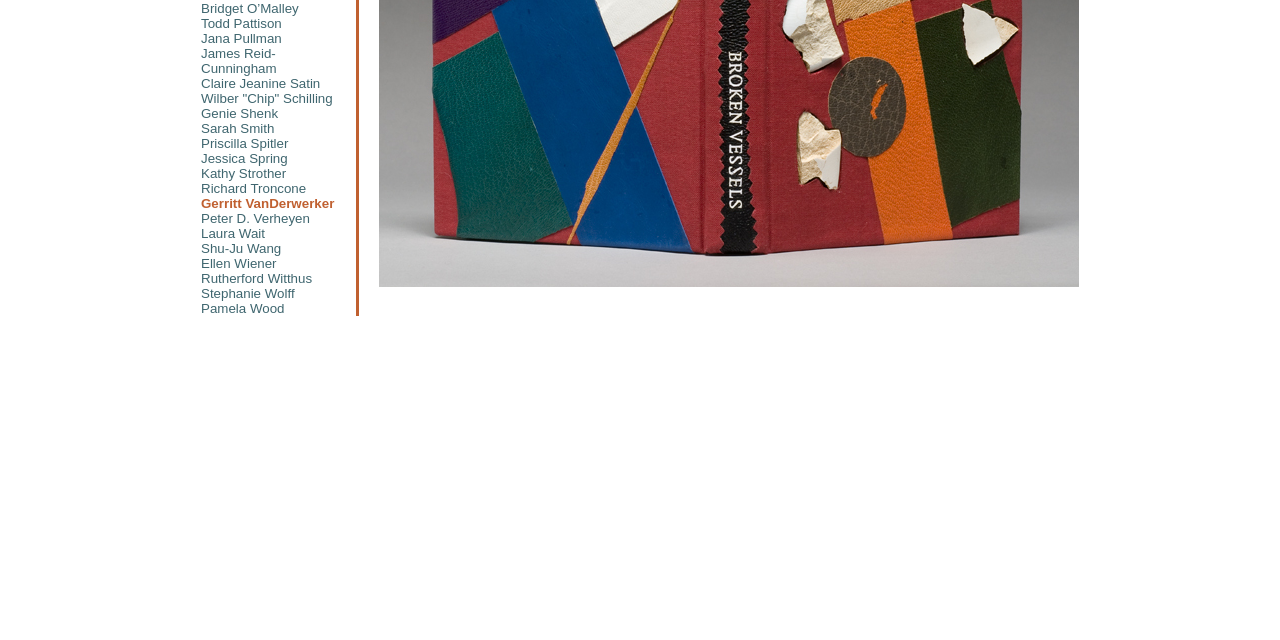Provide the bounding box coordinates of the UI element that matches the description: "Wilber "Chip" Schilling".

[0.157, 0.143, 0.26, 0.166]